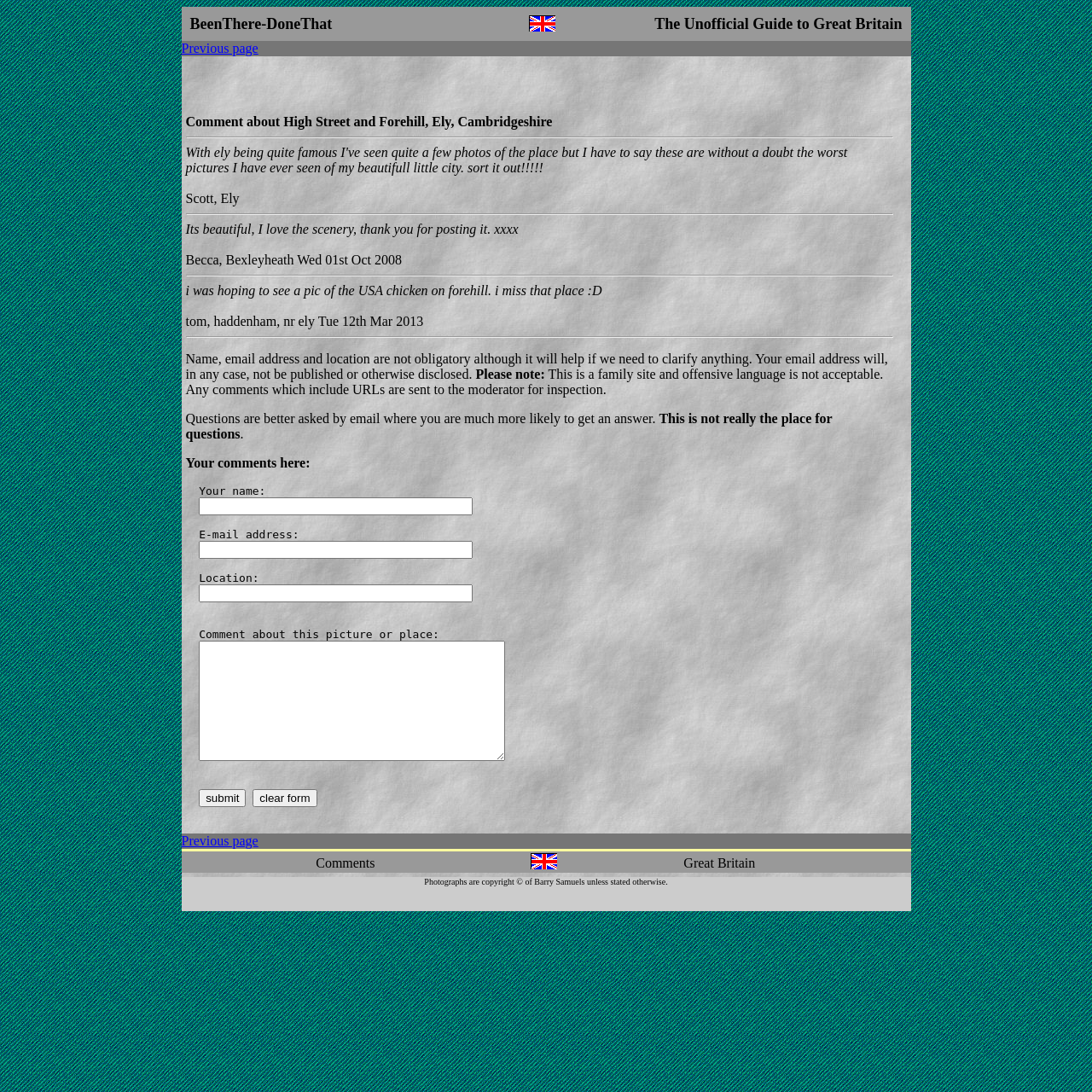Identify the bounding box coordinates for the element you need to click to achieve the following task: "Click the 'Previous page' link". The coordinates must be four float values ranging from 0 to 1, formatted as [left, top, right, bottom].

[0.166, 0.038, 0.236, 0.051]